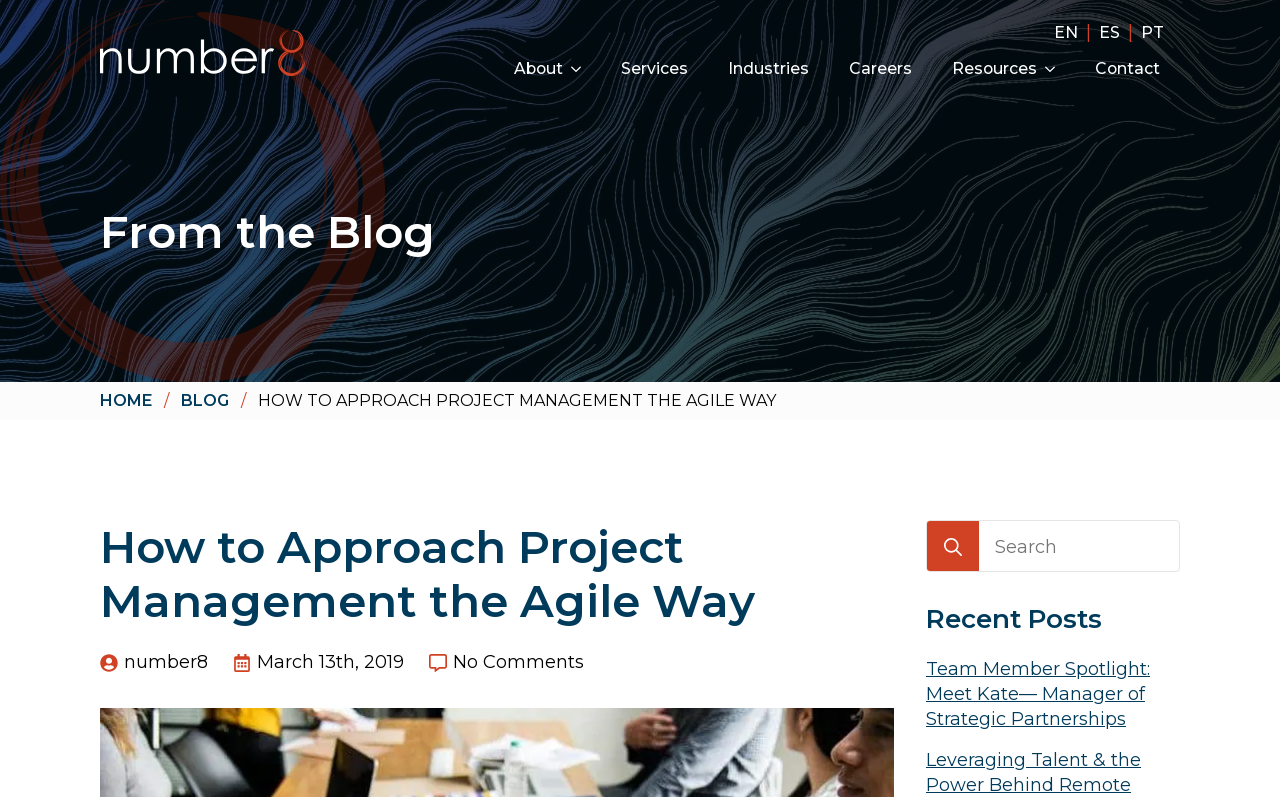Please locate and retrieve the main header text of the webpage.

From the Blog